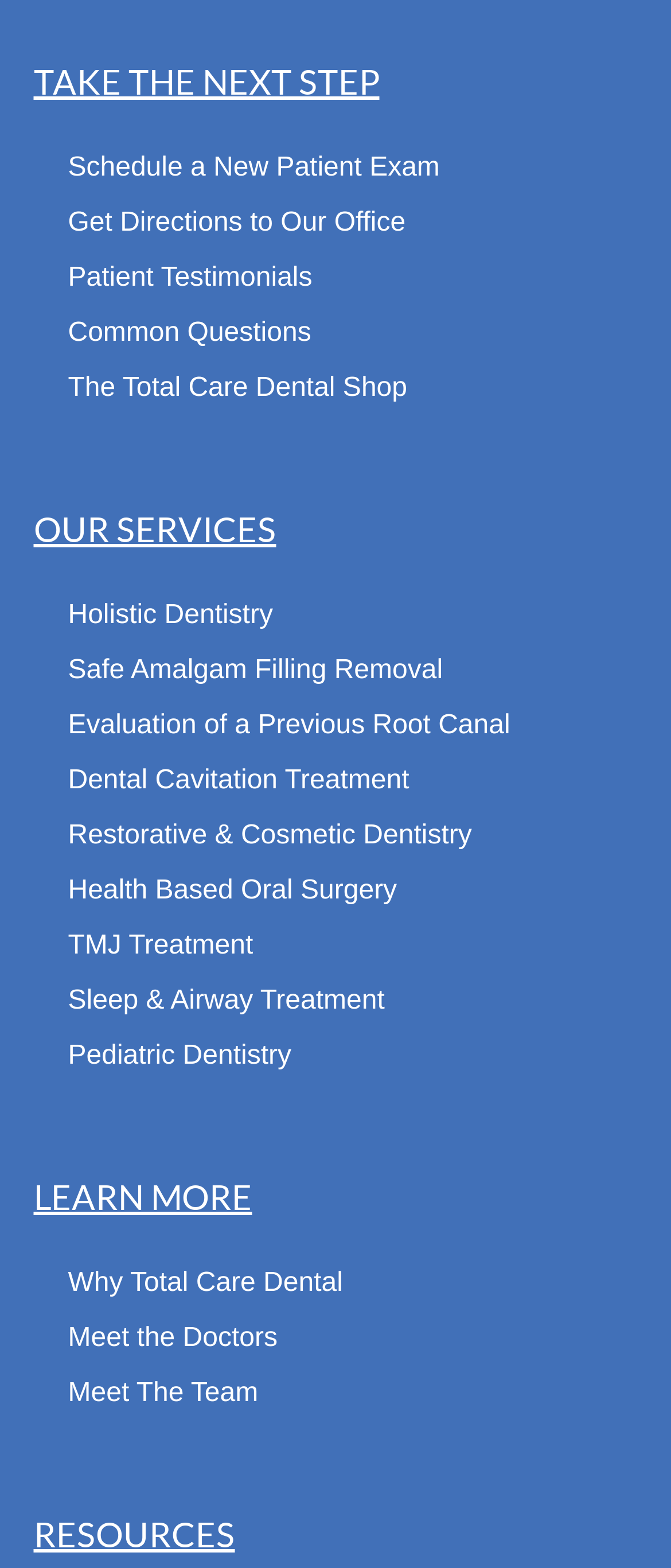What is the last link under 'LEARN MORE'?
Please provide a full and detailed response to the question.

I looked at the links under the 'LEARN MORE' heading and found that the last link is 'Meet The Team'.